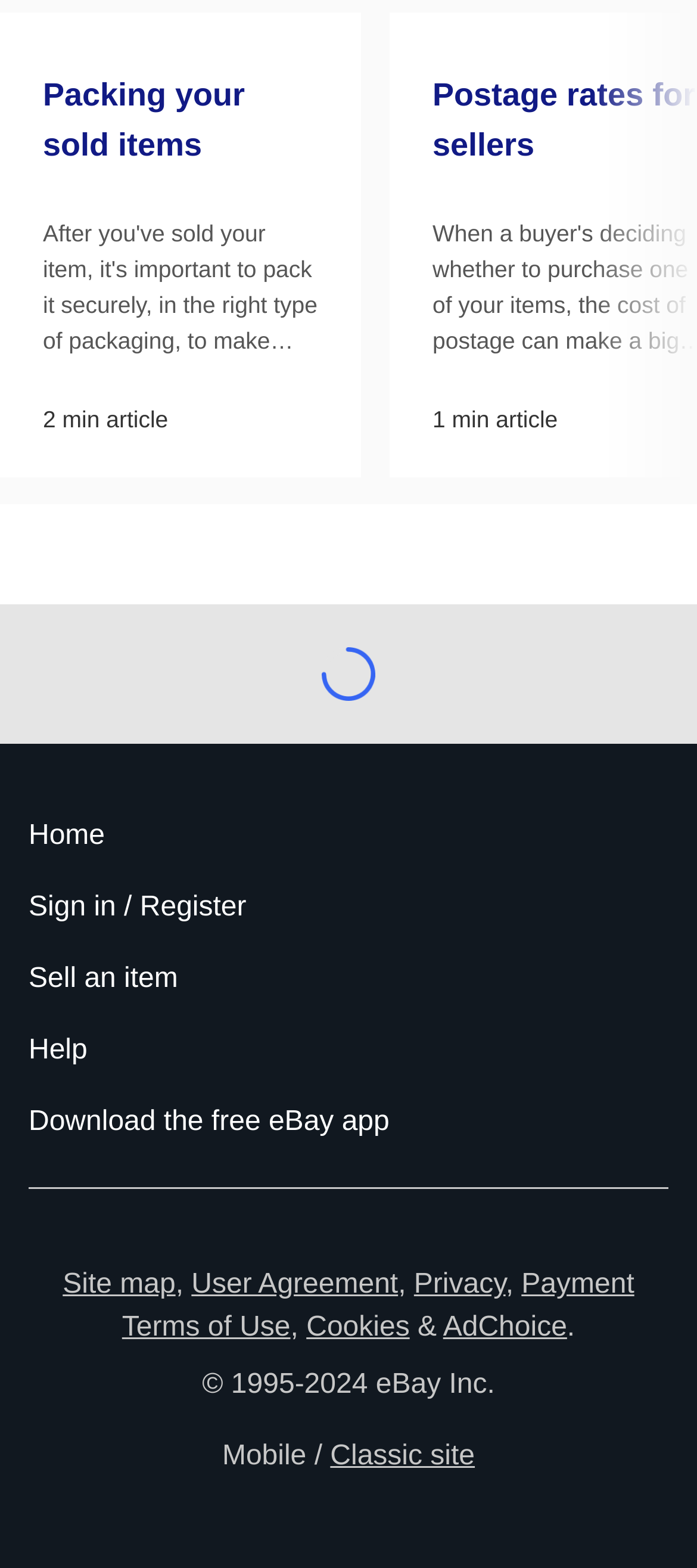What is the topic of the 2-minute article?
Answer the question based on the image using a single word or a brief phrase.

Packing sold items